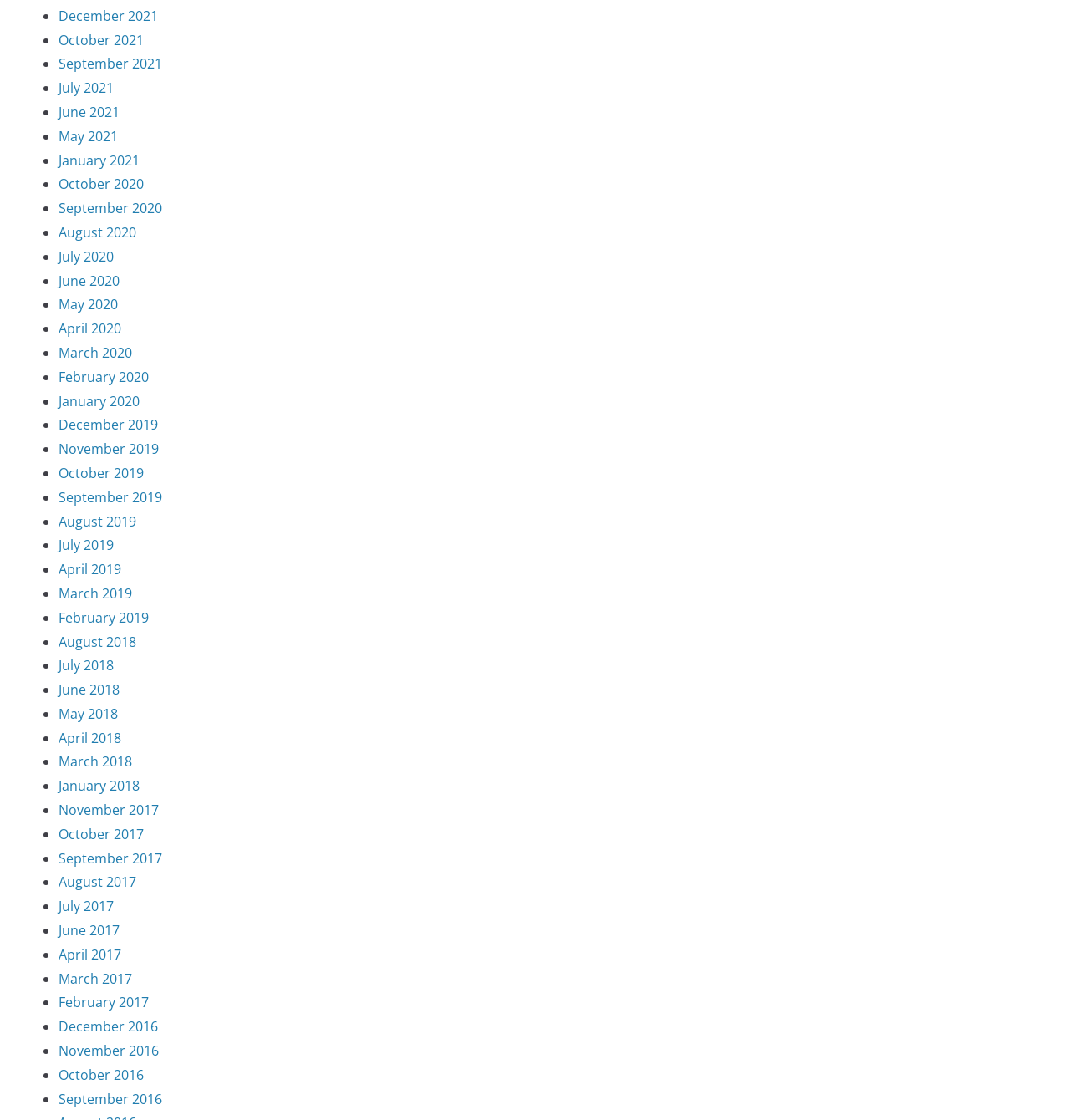Locate the bounding box coordinates of the clickable region to complete the following instruction: "Check August 2019."

[0.055, 0.457, 0.127, 0.474]